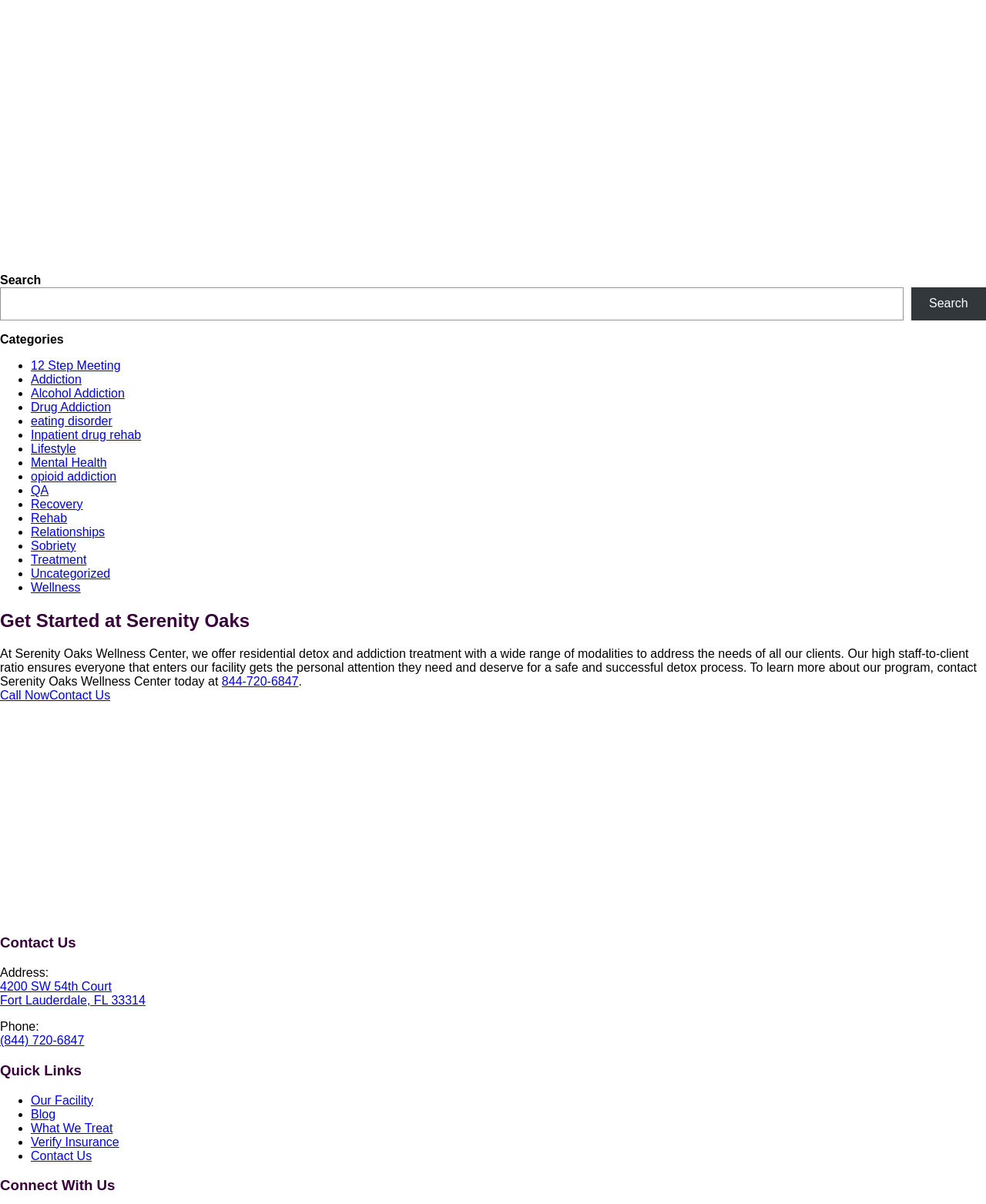Please study the image and answer the question comprehensively:
What are the quick links provided on the webpage?

The quick links are listed under the heading 'Quick Links' at the bottom of the webpage and provide shortcuts to various sections of the website.